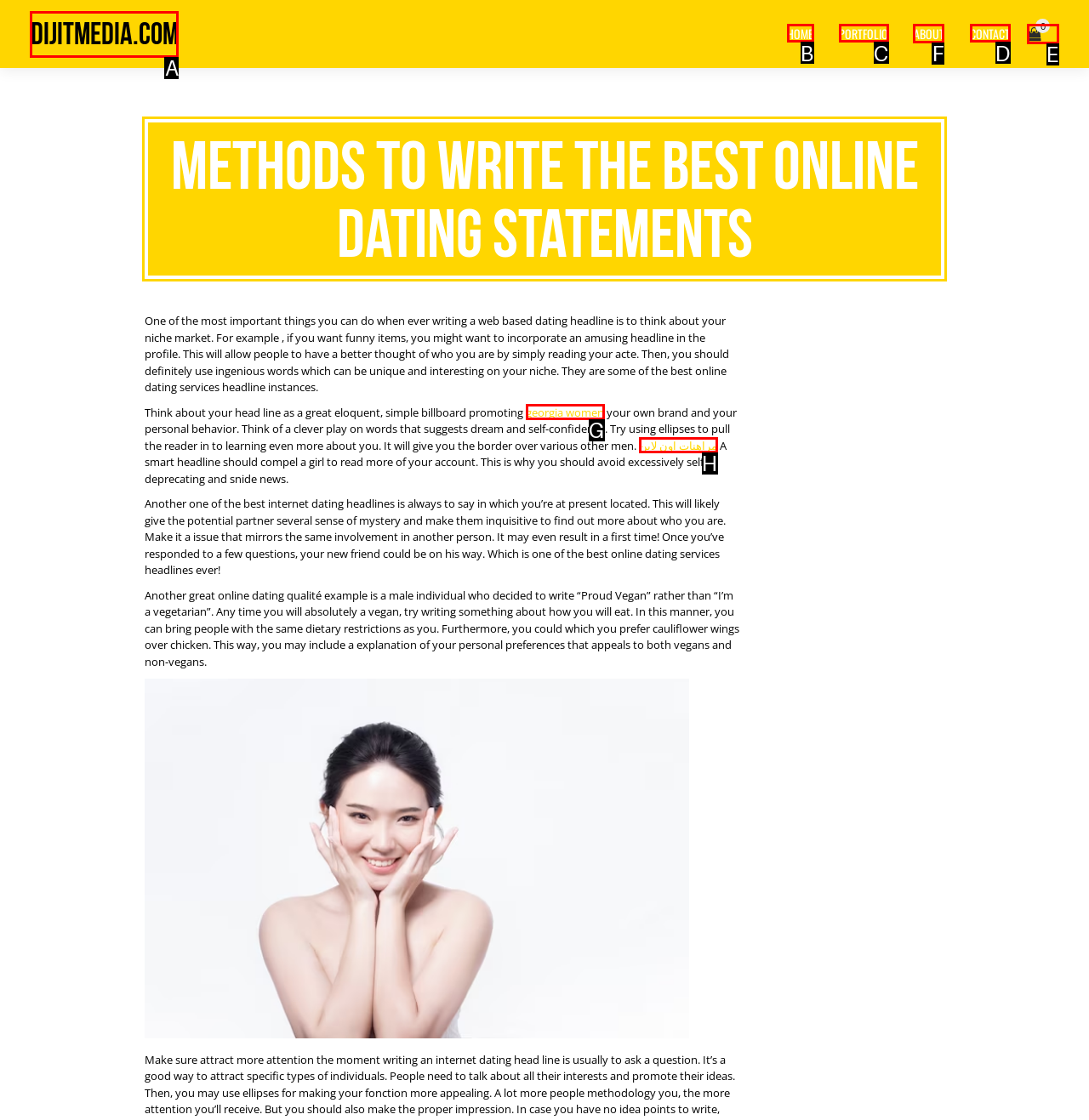Determine the letter of the element to click to accomplish this task: Click on the ABOUT link. Respond with the letter.

F